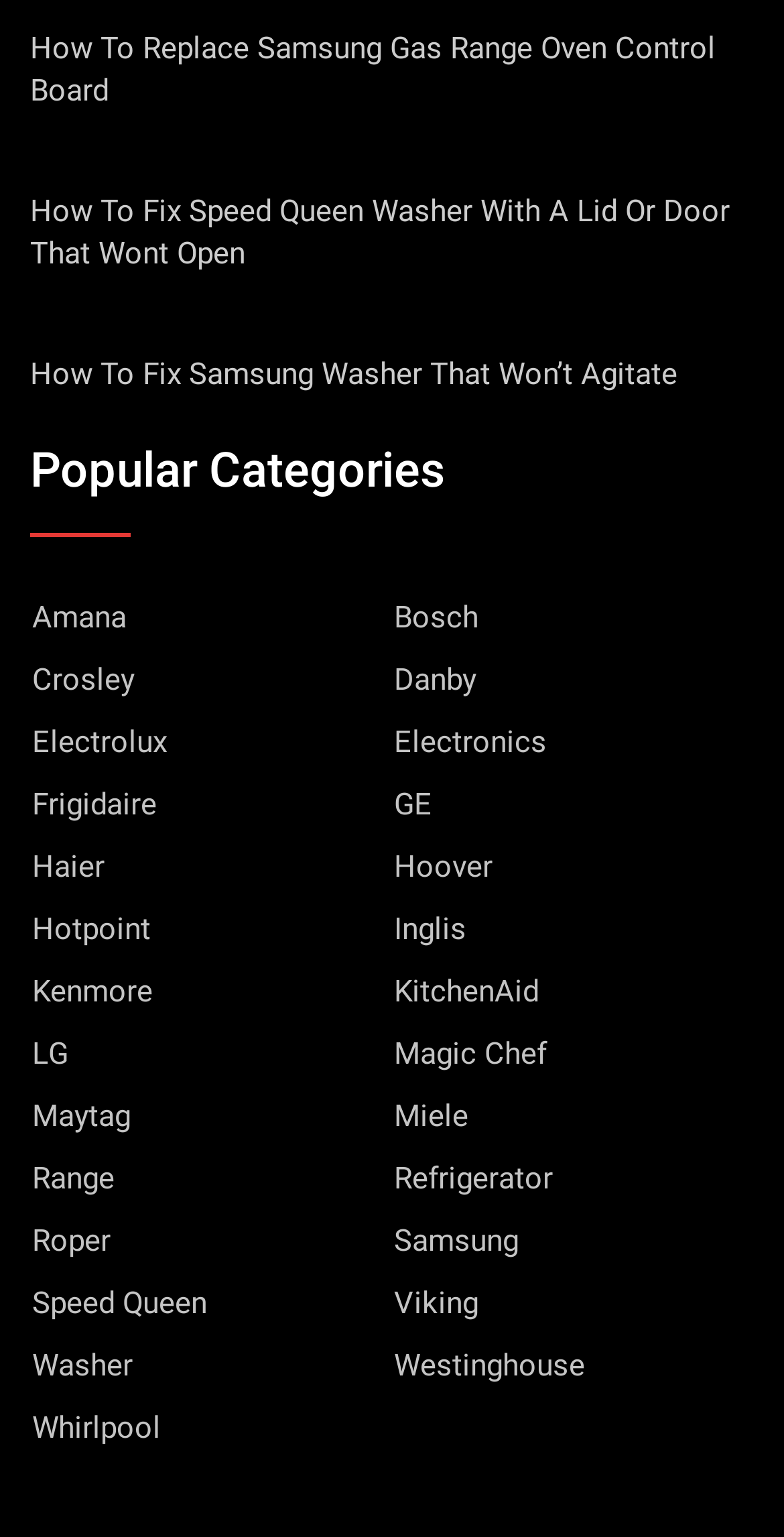Please identify the coordinates of the bounding box for the clickable region that will accomplish this instruction: "Learn about 'Washer' maintenance".

[0.041, 0.875, 0.169, 0.903]